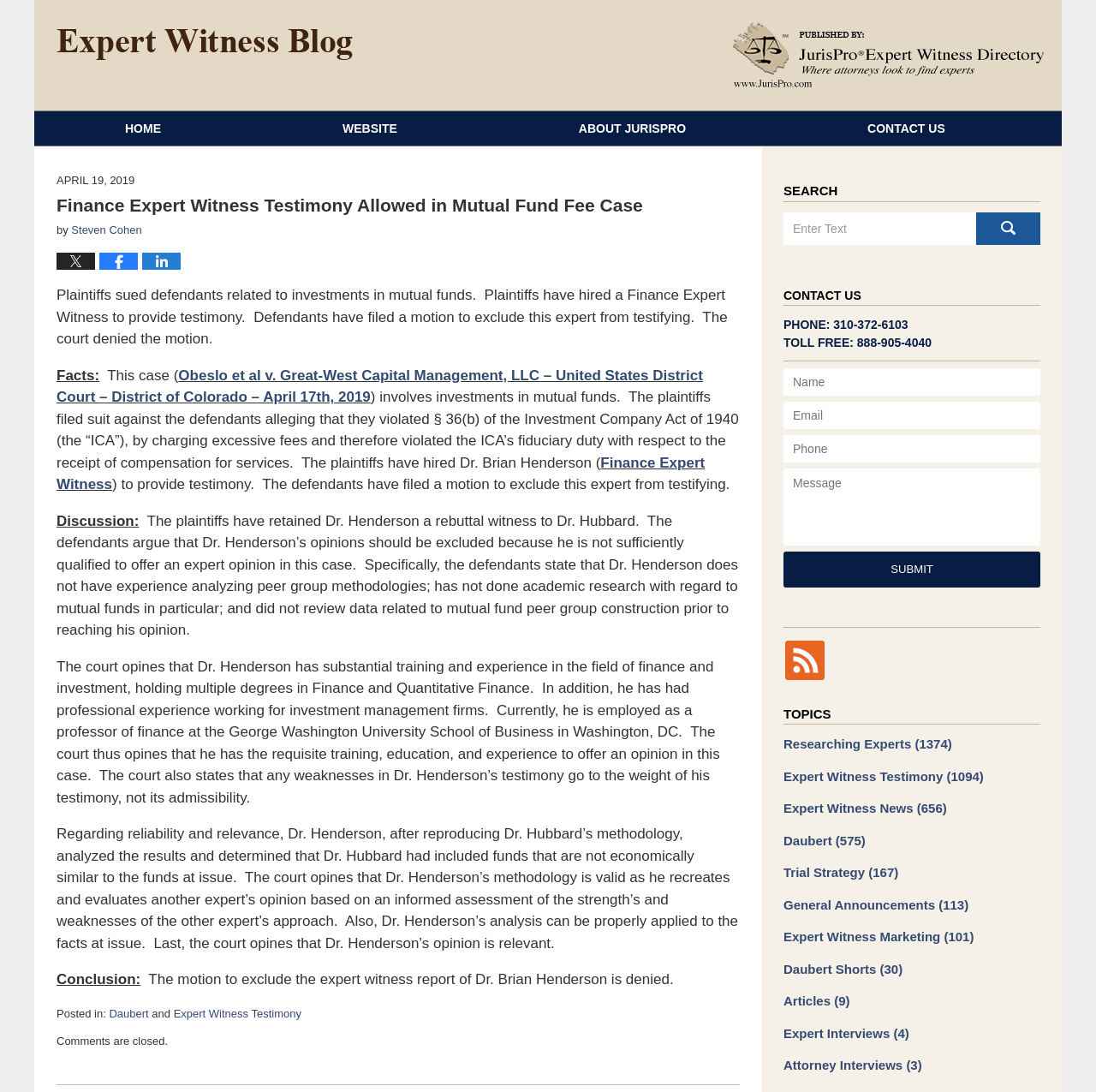Can you specify the bounding box coordinates of the area that needs to be clicked to fulfill the following instruction: "Contact us by submitting a message"?

[0.715, 0.505, 0.949, 0.538]